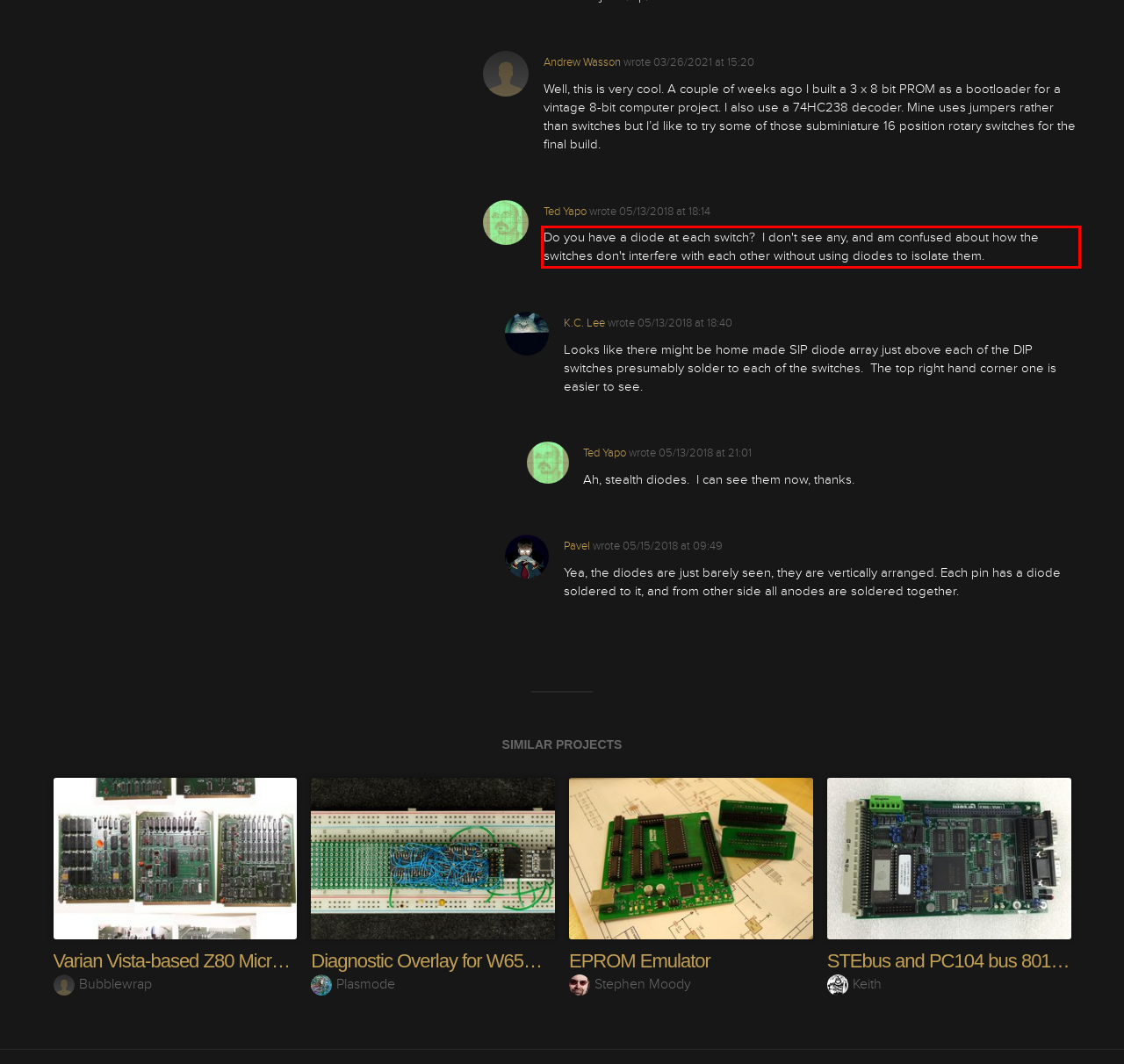You are provided with a webpage screenshot that includes a red rectangle bounding box. Extract the text content from within the bounding box using OCR.

Do you have a diode at each switch? I don't see any, and am confused about how the switches don't interfere with each other without using diodes to isolate them.